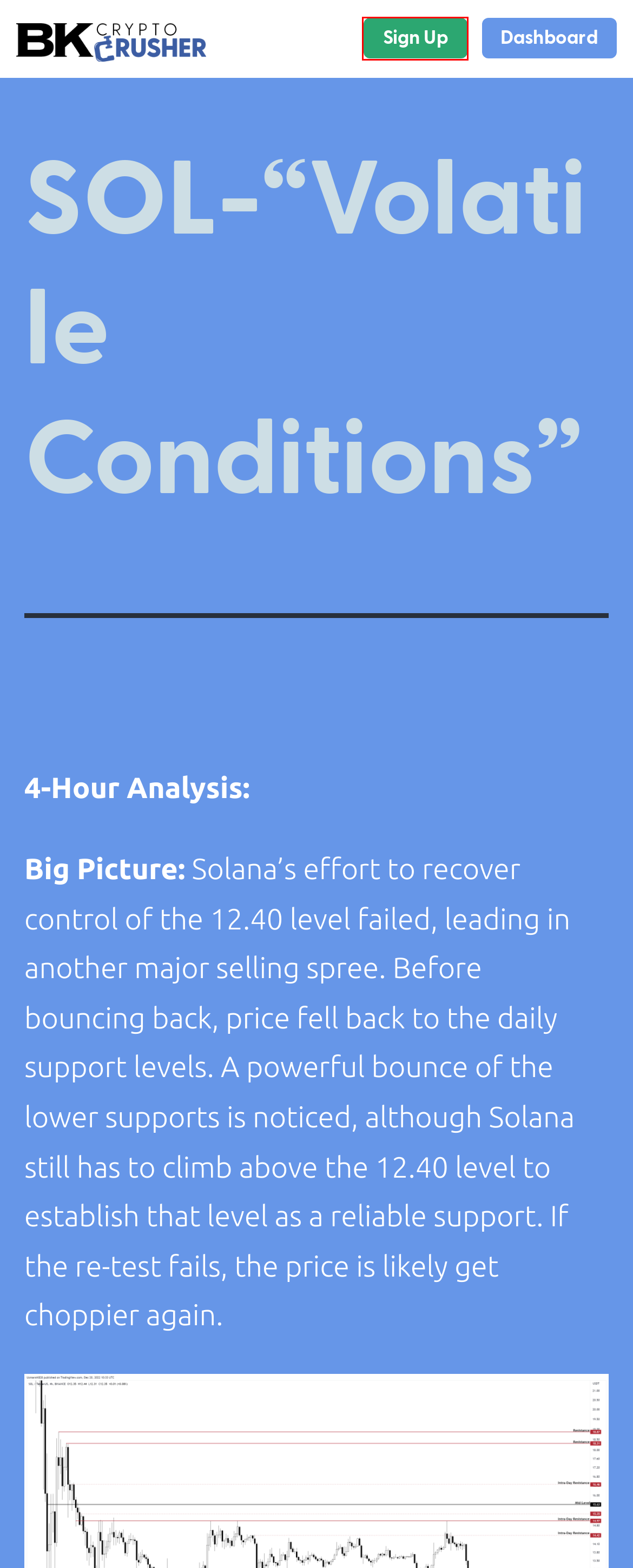Review the webpage screenshot and focus on the UI element within the red bounding box. Select the best-matching webpage description for the new webpage that follows after clicking the highlighted element. Here are the candidates:
A. Contact Us - BK Crypto Crusher
B. Stay Tuned - BK Crypto Crusher
C. Terms and Conditions - BK Crypto Crusher
D. WishList Member - BK Crypto Crusher
E. Privacy Policy - BK Crypto Crusher
F. Crypto News Headlines (19-Dec-2022) - BK Crypto Crusher
G. Waiting List - BK Crypto Crusher
H. ETH-“Quick Scalps Preferable” - BK Crypto Crusher

B